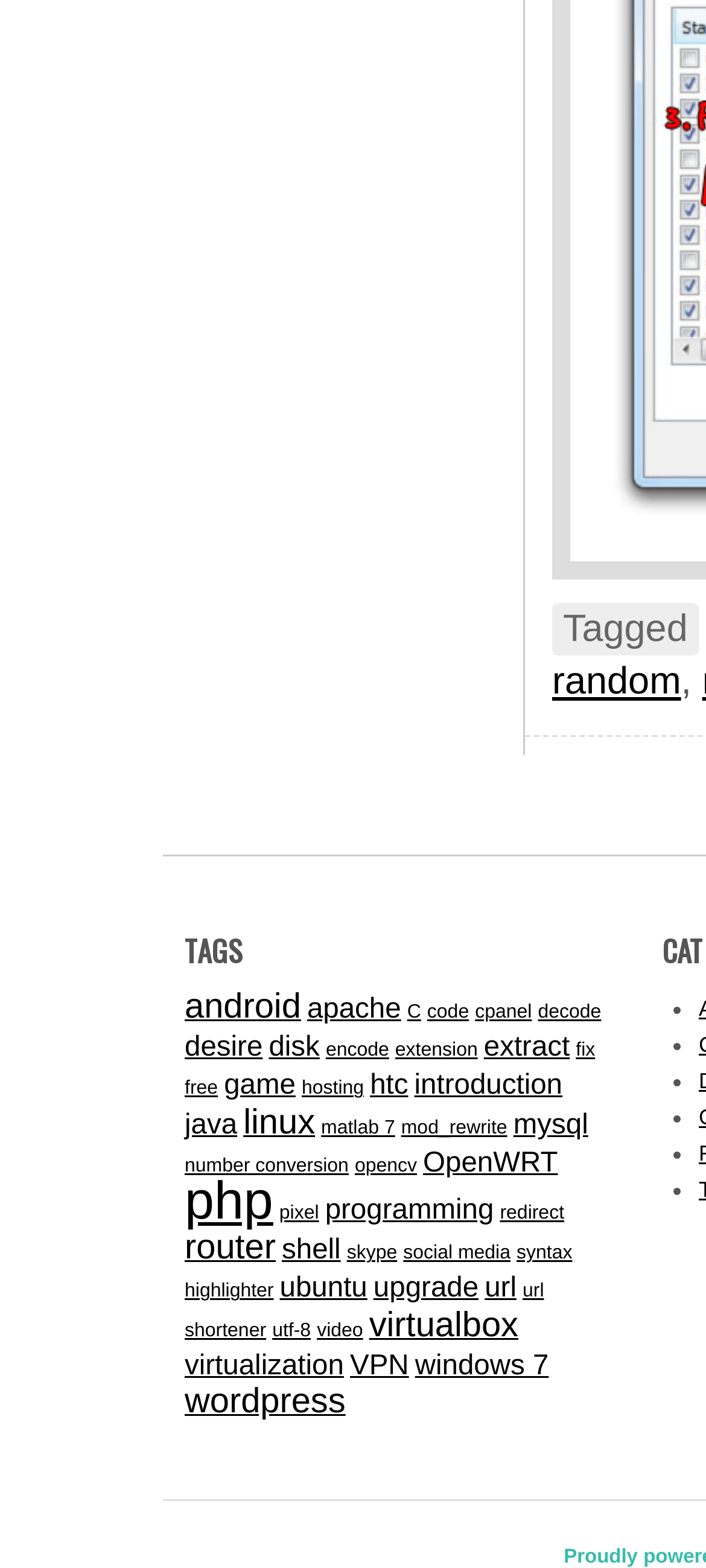Using the provided element description, identify the bounding box coordinates as (top-left x, top-left y, bottom-right x, bottom-right y). Ensure all values are between 0 and 1. Description: Juvederm Ultra and Voluma

None